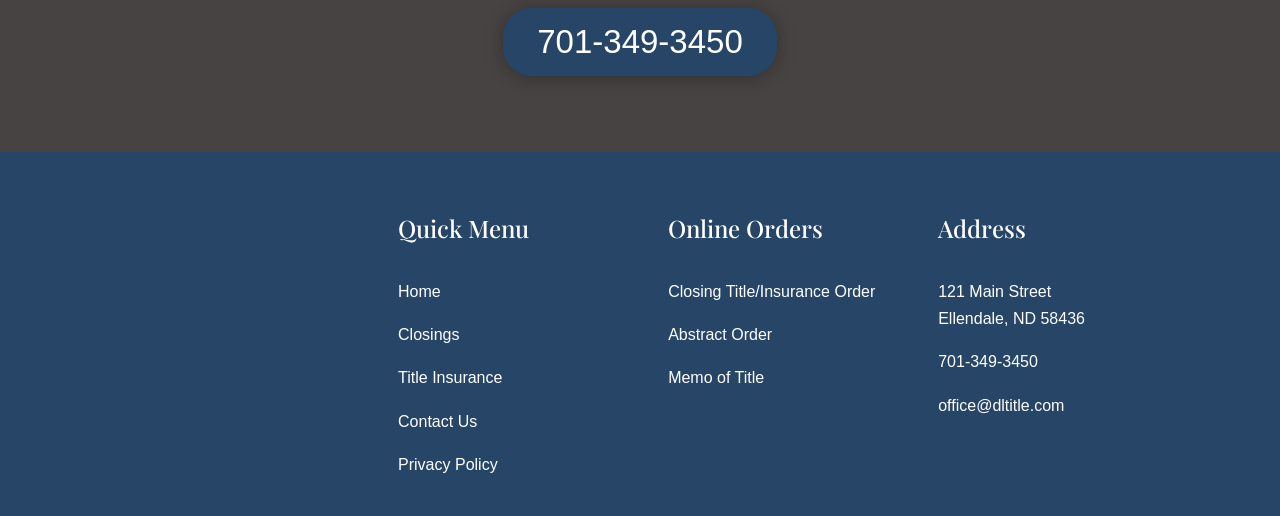Determine the bounding box coordinates of the element that should be clicked to execute the following command: "View the Contact Us page".

[0.311, 0.8, 0.373, 0.833]